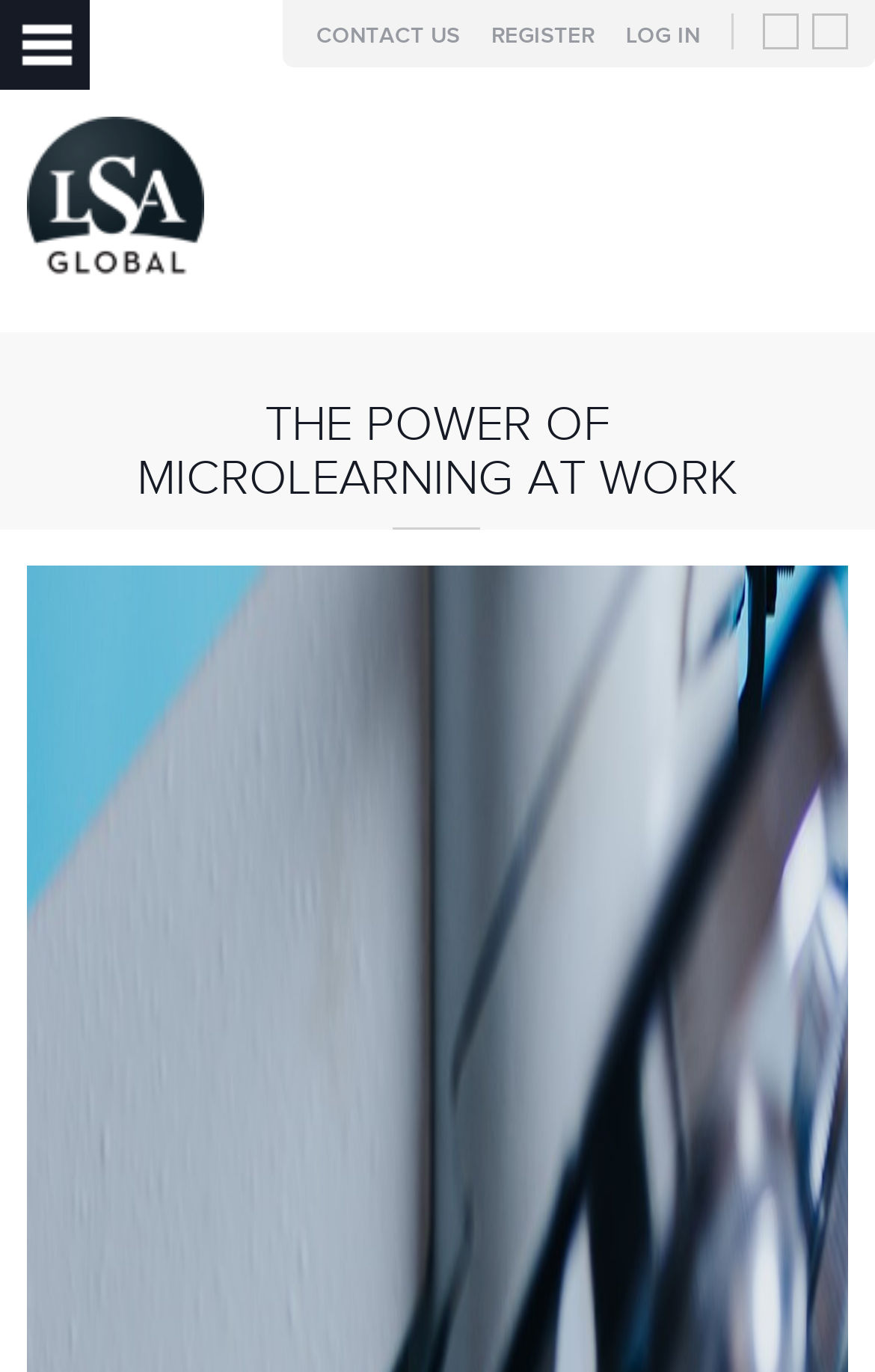Determine the bounding box for the UI element described here: "title="Return to the homepage"".

[0.03, 0.193, 0.233, 0.221]